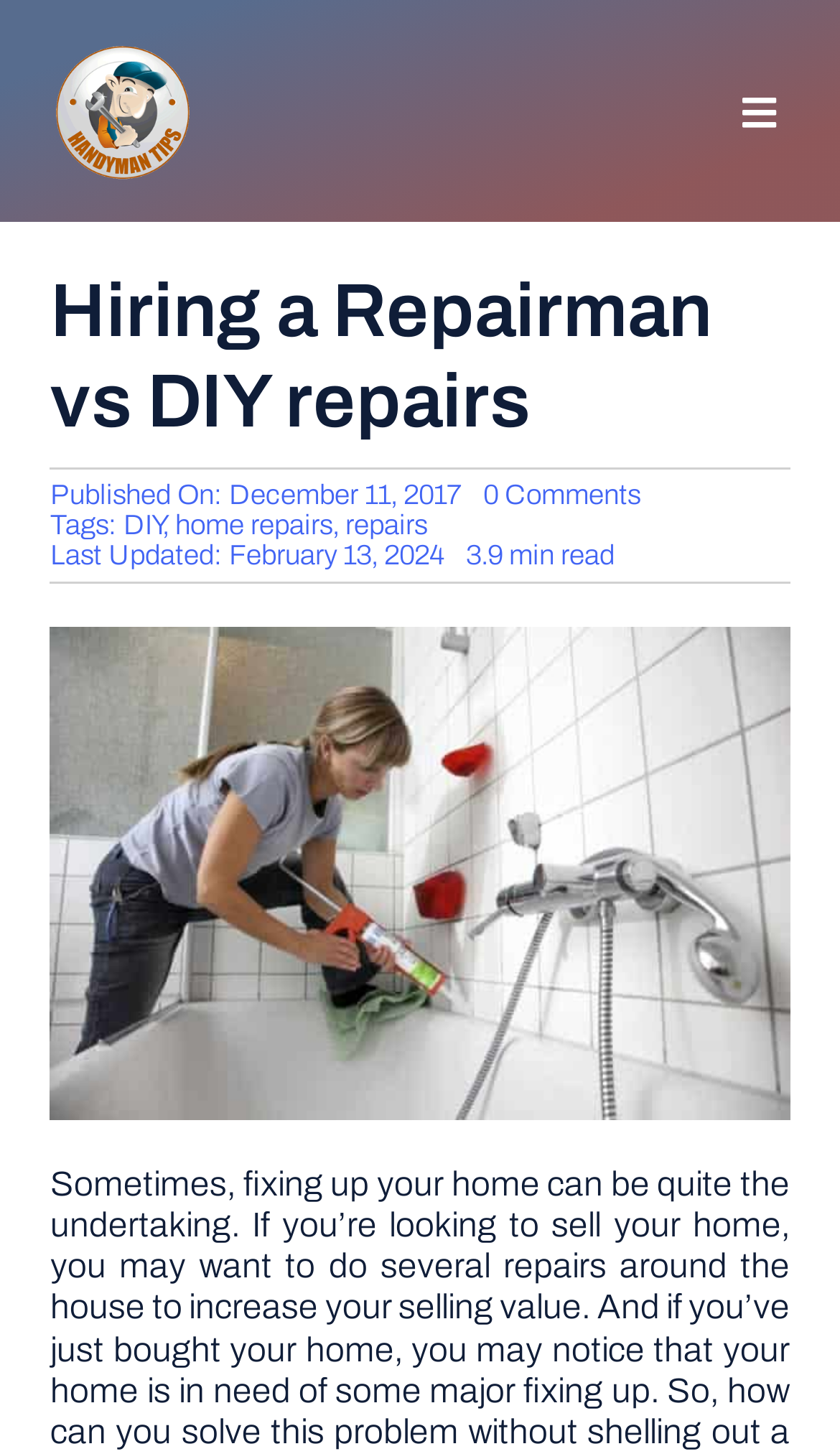What is the logo at the top left corner?
Using the image as a reference, give a one-word or short phrase answer.

Handyman tips